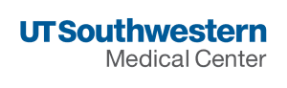What is the color of 'Medical Center'?
Could you answer the question in a detailed manner, providing as much information as possible?

The logo of the UT Southwestern Medical Center is prominently displayed in blue and gray, with 'UT Southwestern' emphasized in a bold, deep blue font, and 'Medical Center' is rendered in a lighter gray, creating a clean and professional appearance.